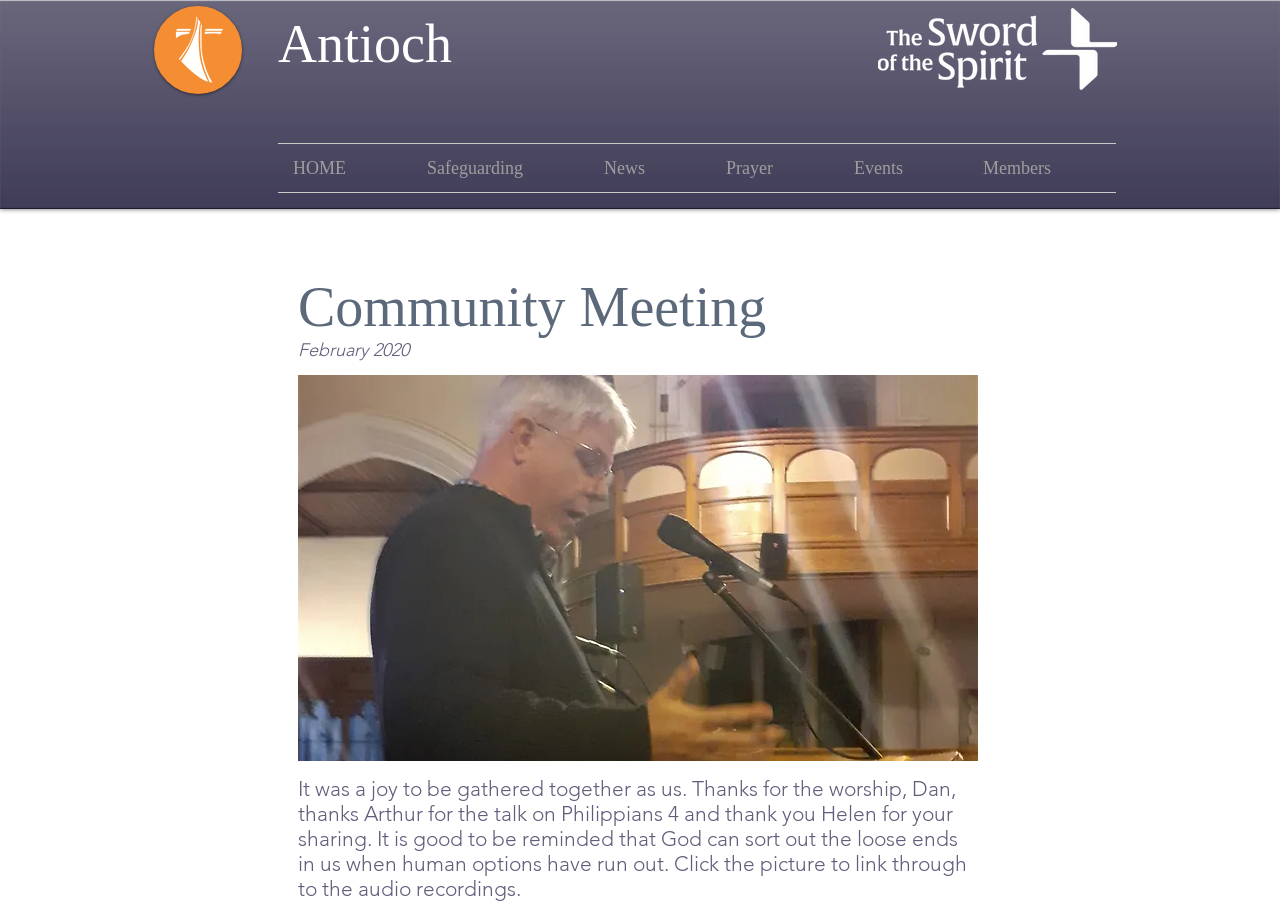Please reply to the following question with a single word or a short phrase:
What is the purpose of clicking the picture?

To link to audio recordings